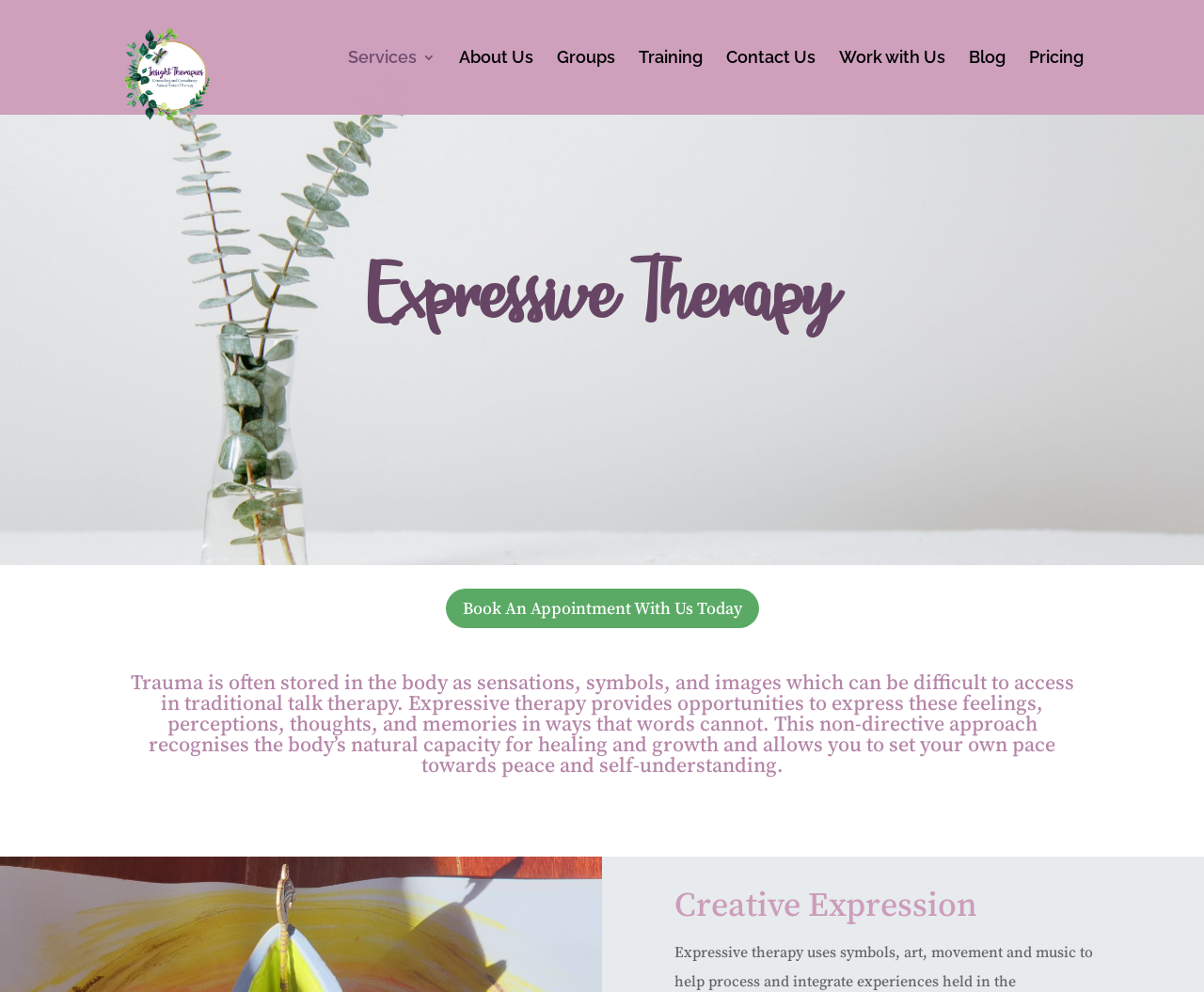Identify the bounding box coordinates necessary to click and complete the given instruction: "Click the 'Insight Therapies' logo".

[0.1, 0.133, 0.246, 0.324]